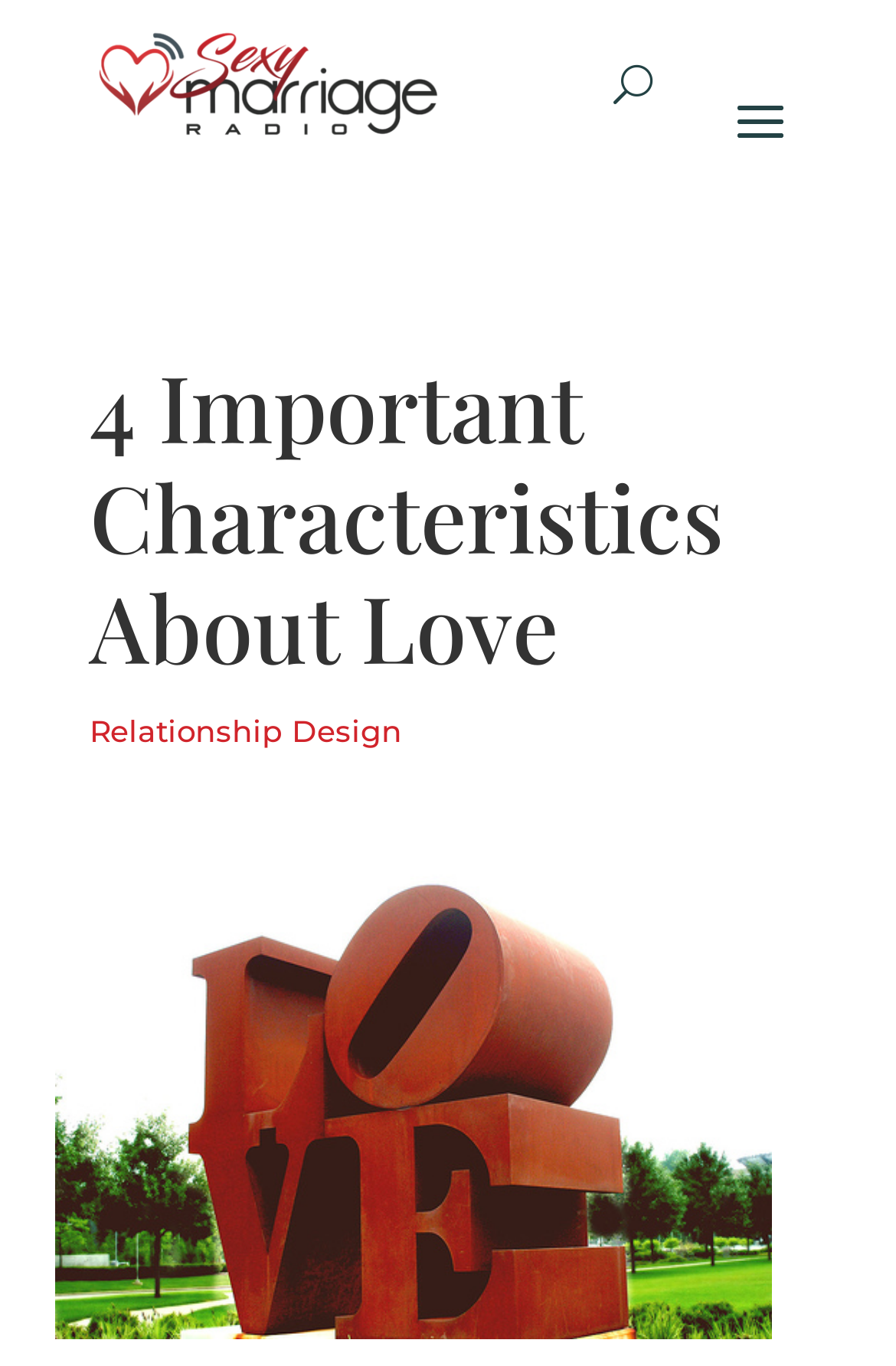Given the description of the UI element: "Relationship Design", predict the bounding box coordinates in the form of [left, top, right, bottom], with each value being a float between 0 and 1.

[0.1, 0.521, 0.449, 0.548]